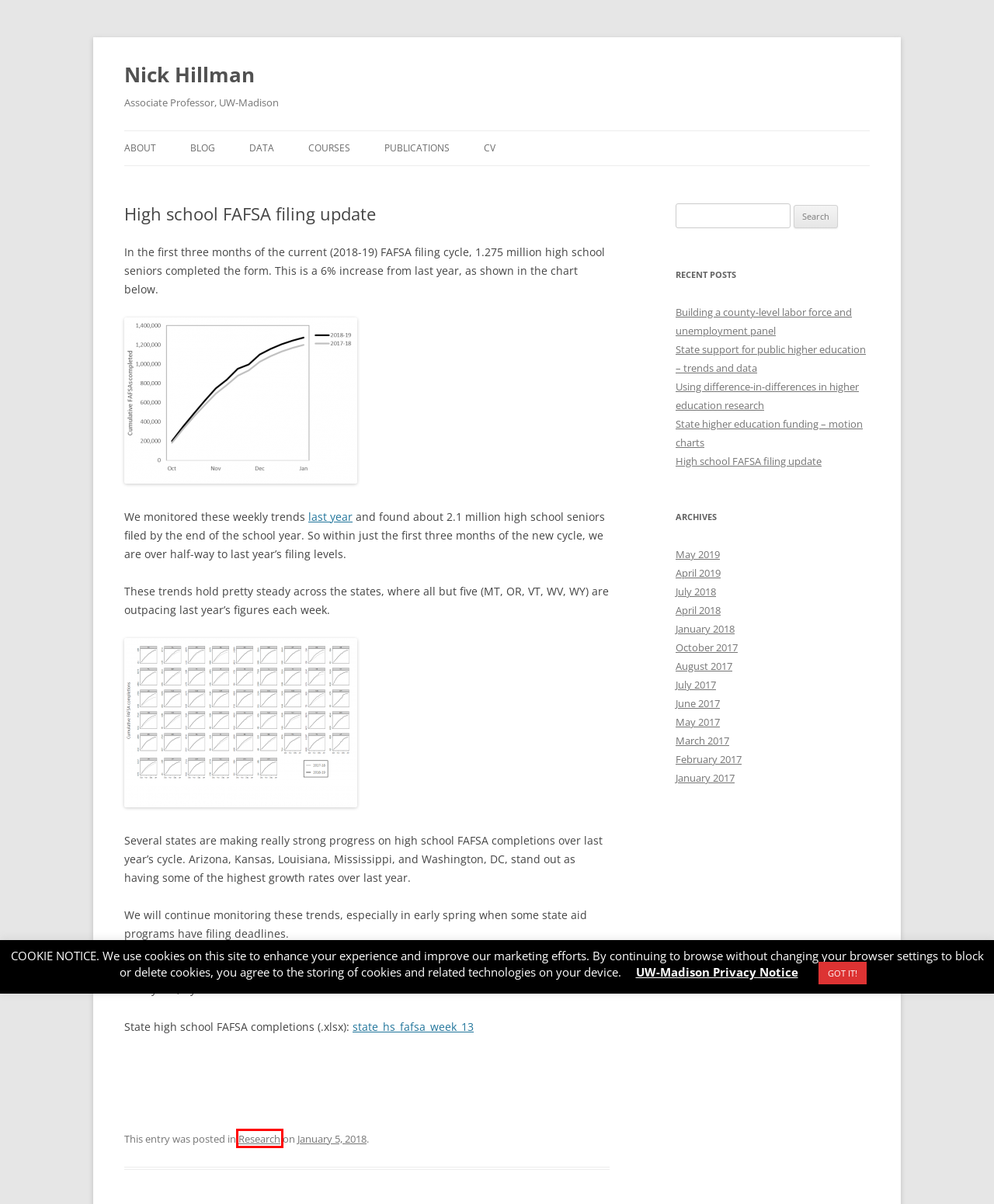You have been given a screenshot of a webpage, where a red bounding box surrounds a UI element. Identify the best matching webpage description for the page that loads after the element in the bounding box is clicked. Options include:
A. January | 2018 | Nick Hillman
B. State support for public higher education – trends and data | Nick Hillman
C. Nick Hillman | Associate Professor, UW-Madison
D. Data | Nick Hillman
E. Using difference-in-differences in higher education research | Nick Hillman
F. August | 2017 | Nick Hillman
G. Research | Nick Hillman
H. July | 2018 | Nick Hillman

G